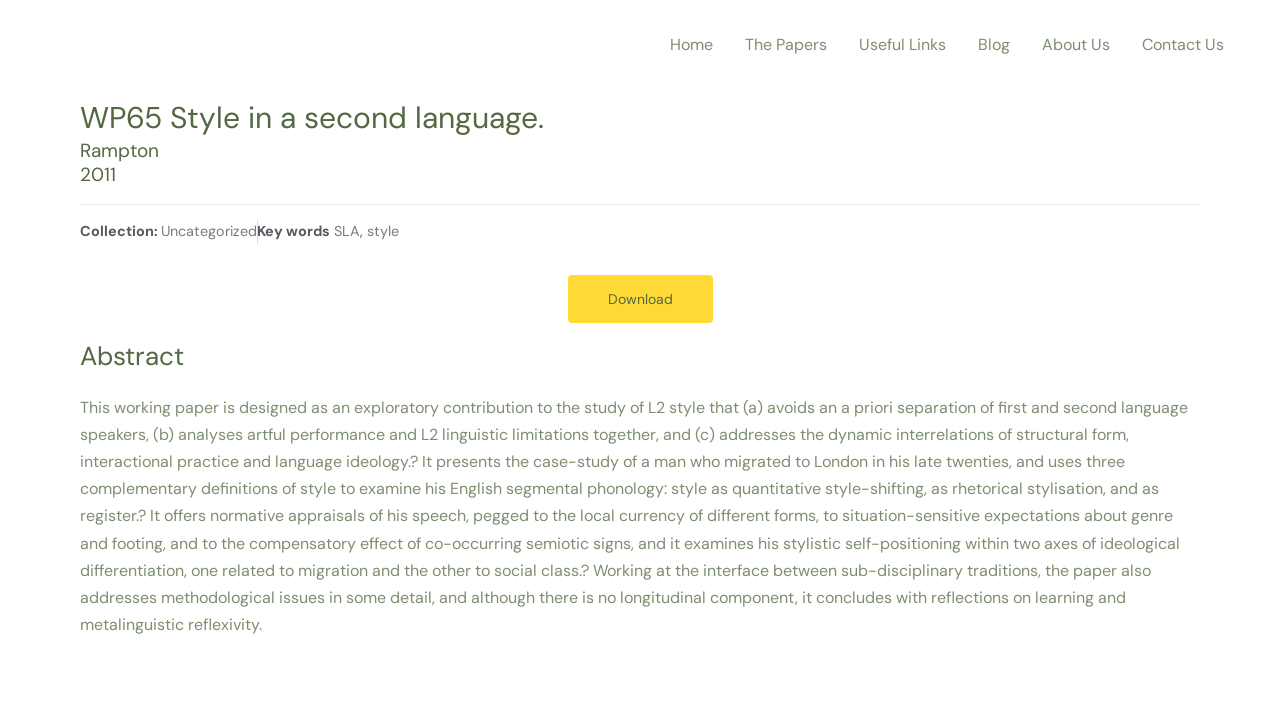Could you indicate the bounding box coordinates of the region to click in order to complete this instruction: "Download the working paper".

[0.443, 0.385, 0.557, 0.452]